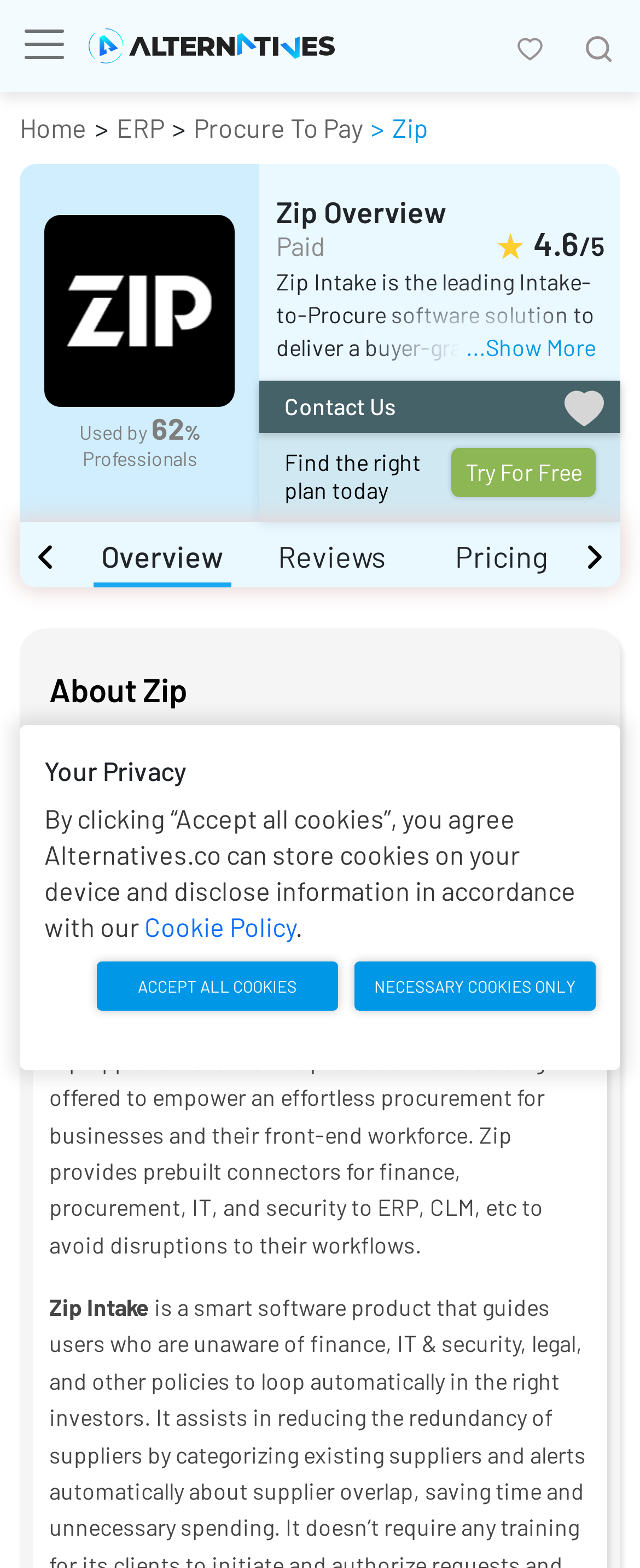Please identify the bounding box coordinates of the region to click in order to complete the task: "Open Twitter". The coordinates must be four float numbers between 0 and 1, specified as [left, top, right, bottom].

None